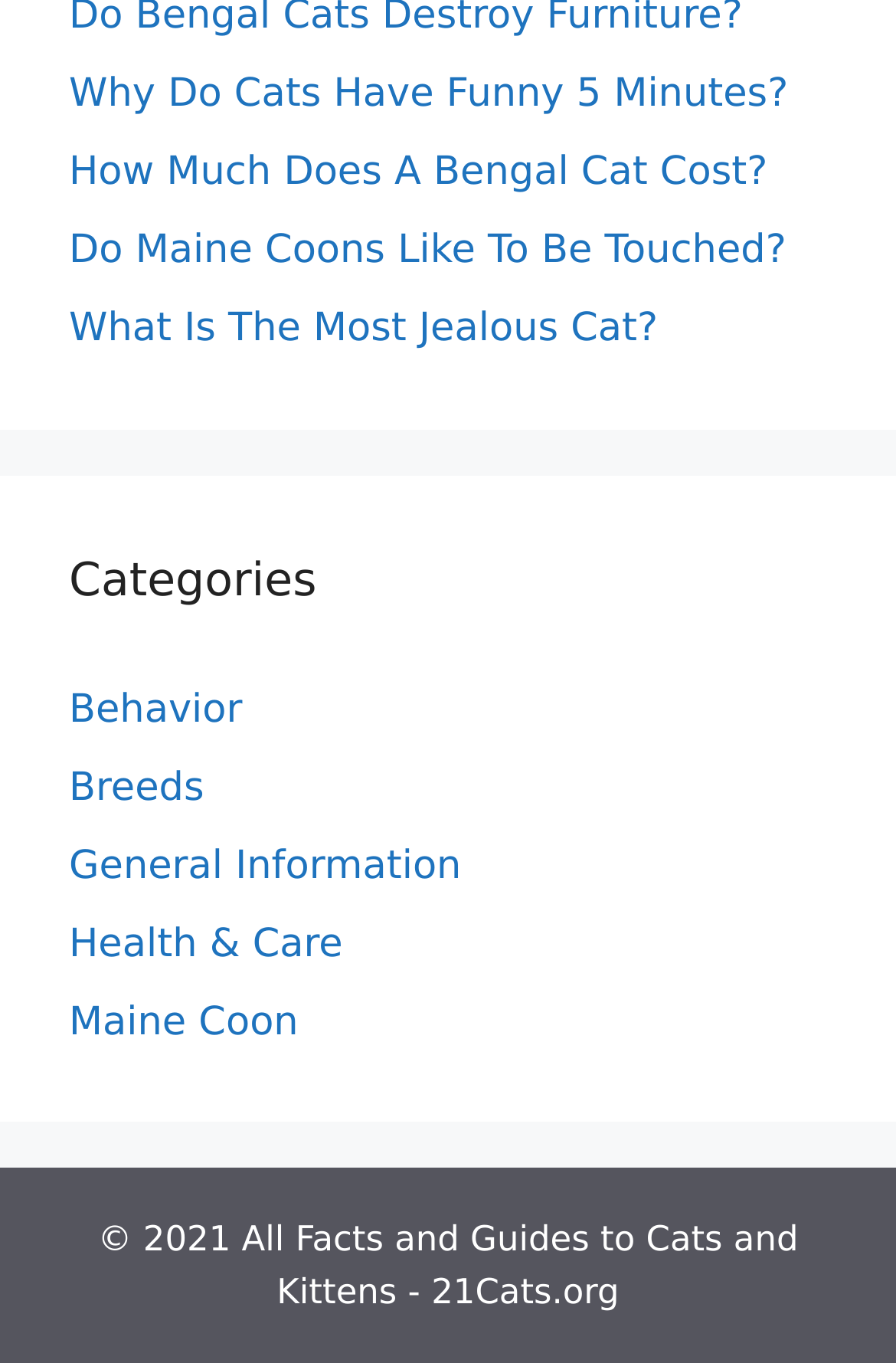Answer this question using a single word or a brief phrase:
What is the topic of the first link?

Cats